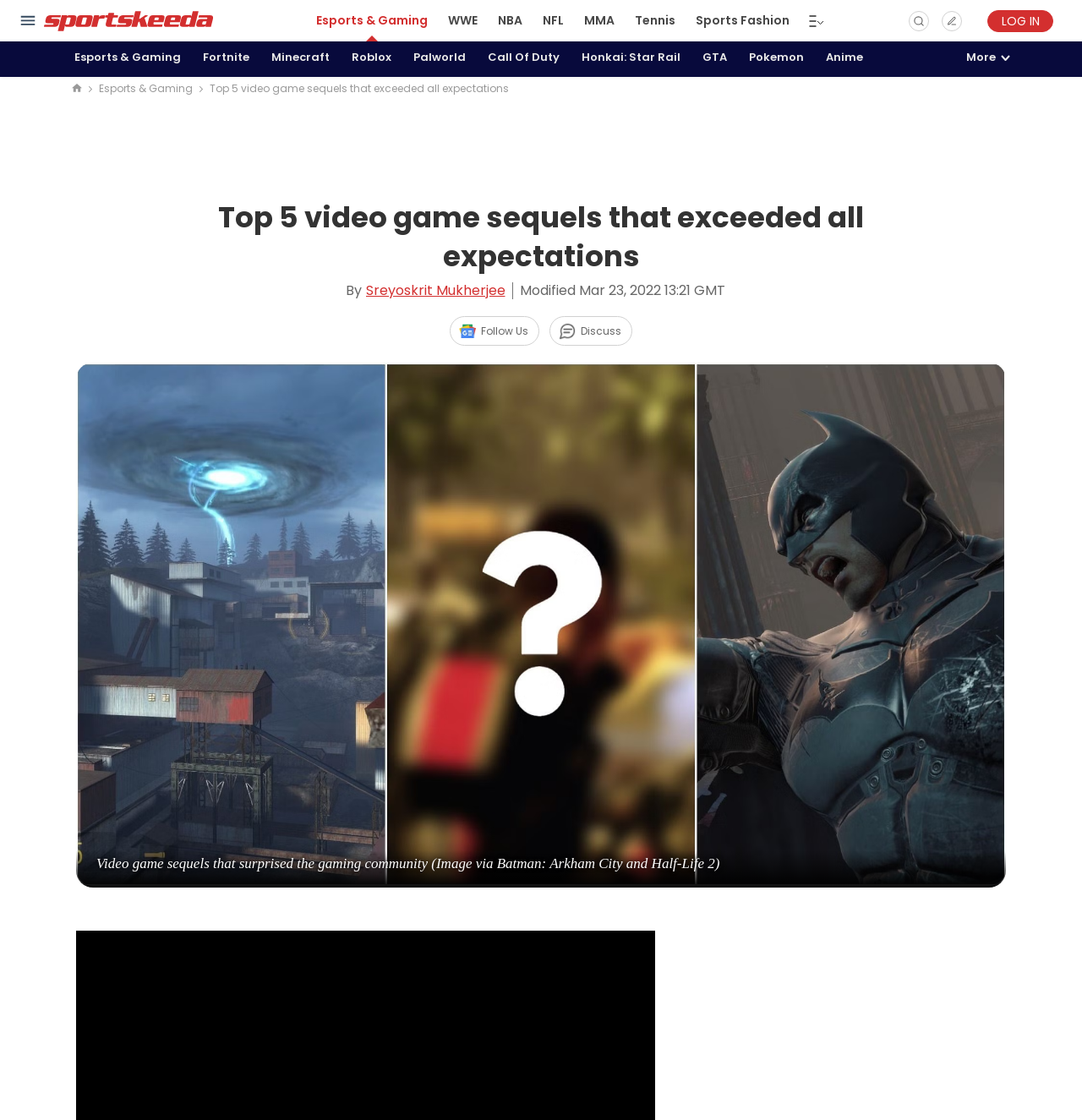Reply to the question with a single word or phrase:
What is the logo of the website?

Sportskeeda